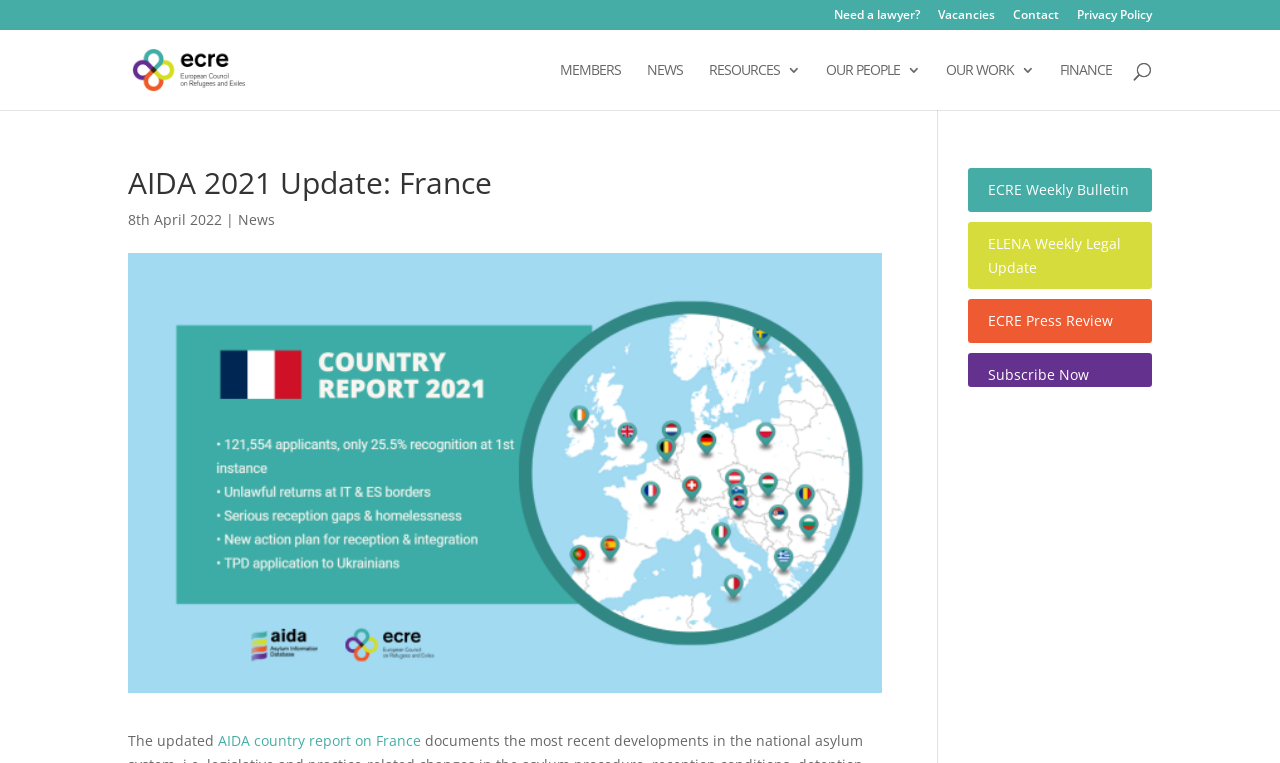Determine the bounding box coordinates of the clickable region to follow the instruction: "Check the ECRE Weekly Bulletin".

[0.772, 0.236, 0.882, 0.261]